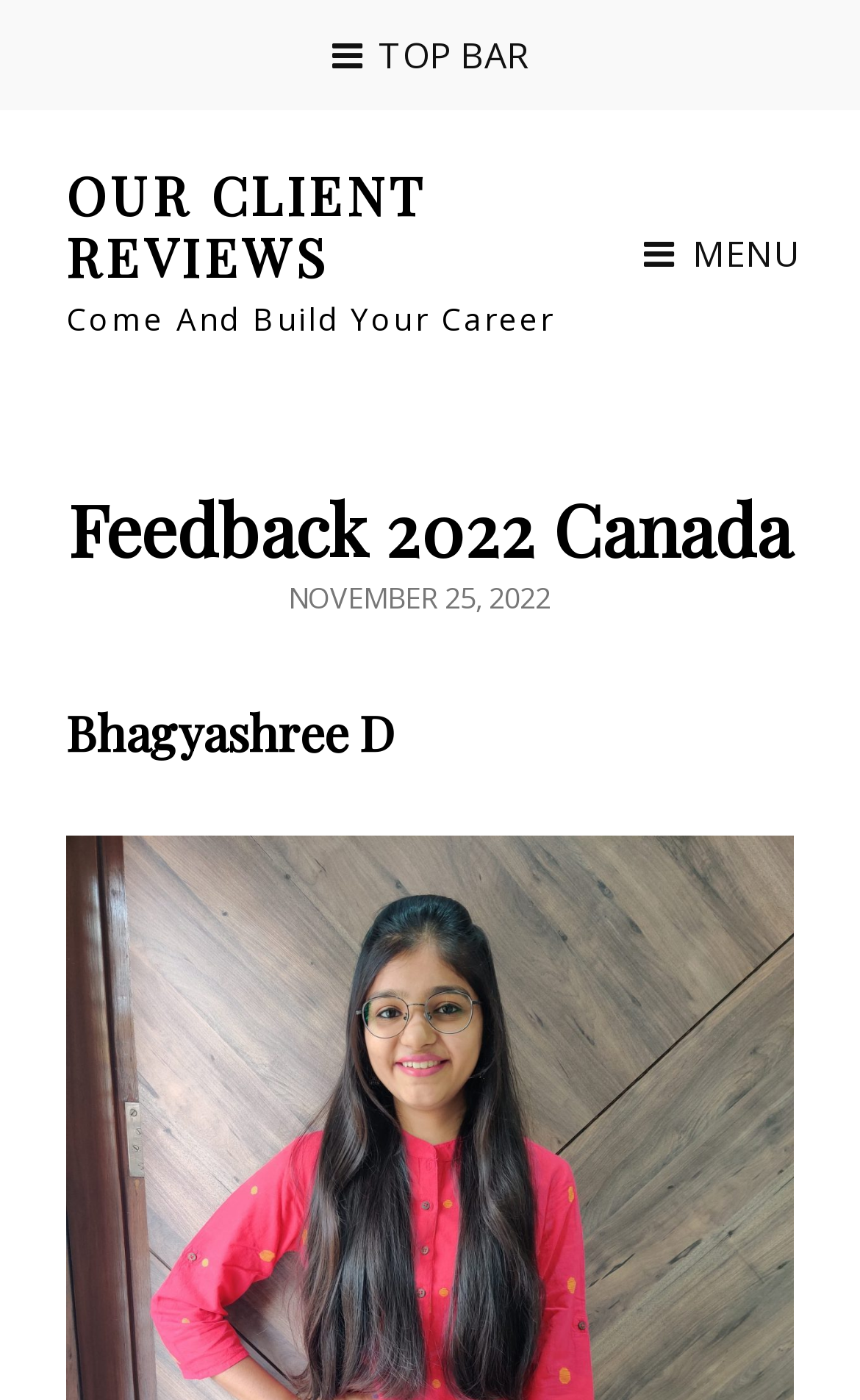Using the given element description, provide the bounding box coordinates (top-left x, top-left y, bottom-right x, bottom-right y) for the corresponding UI element in the screenshot: November 25, 2022January 21, 2023

[0.335, 0.413, 0.64, 0.441]